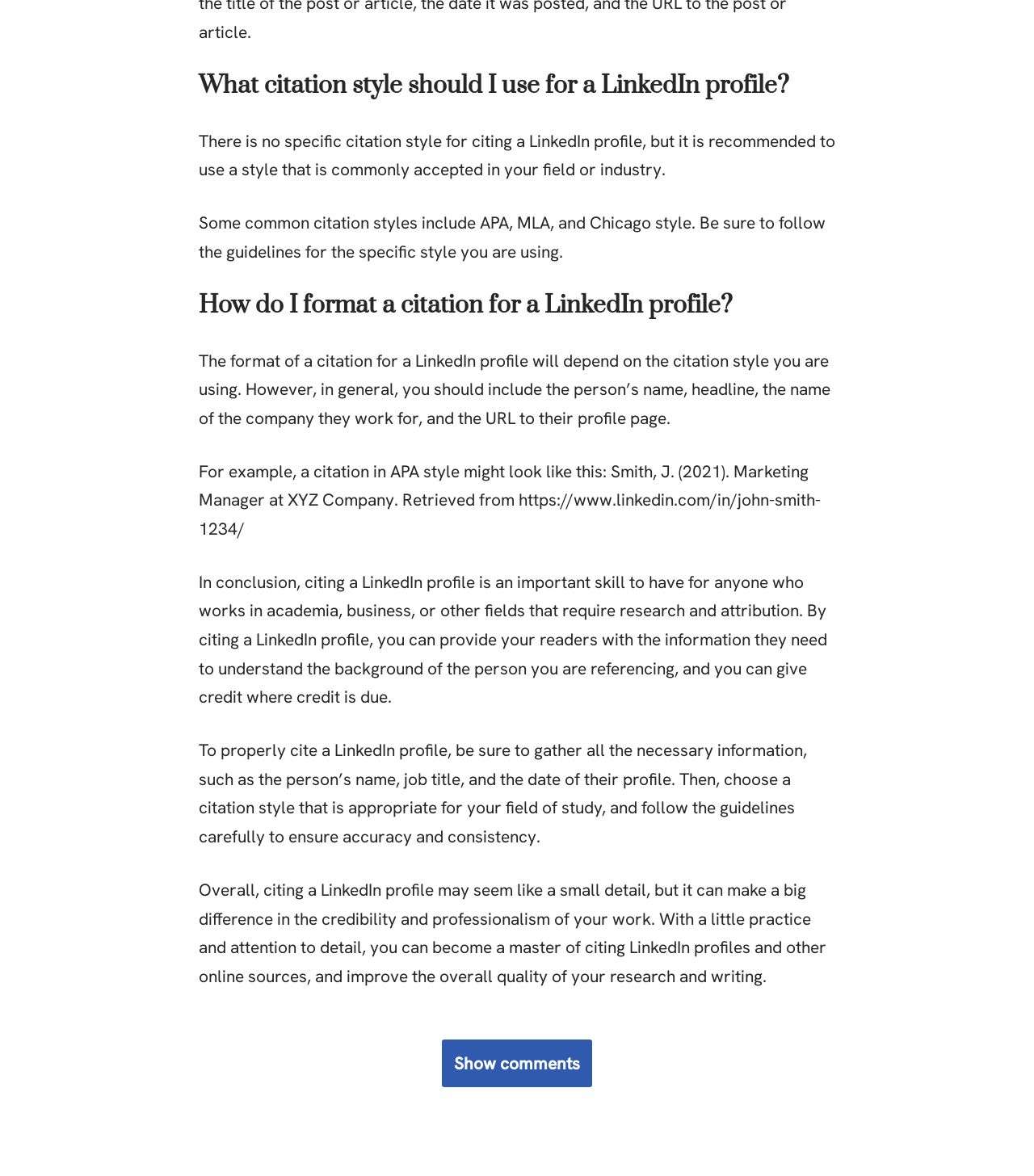What is the format of a citation in APA style for a LinkedIn profile?
Provide a well-explained and detailed answer to the question.

The webpage provides an example of a citation in APA style for a LinkedIn profile, which includes the person's name, headline, company, and URL. The format is: 'Smith, J. (2021). Marketing Manager at XYZ Company. Retrieved from https://www.linkedin.com/in/john-smith-1234/'.